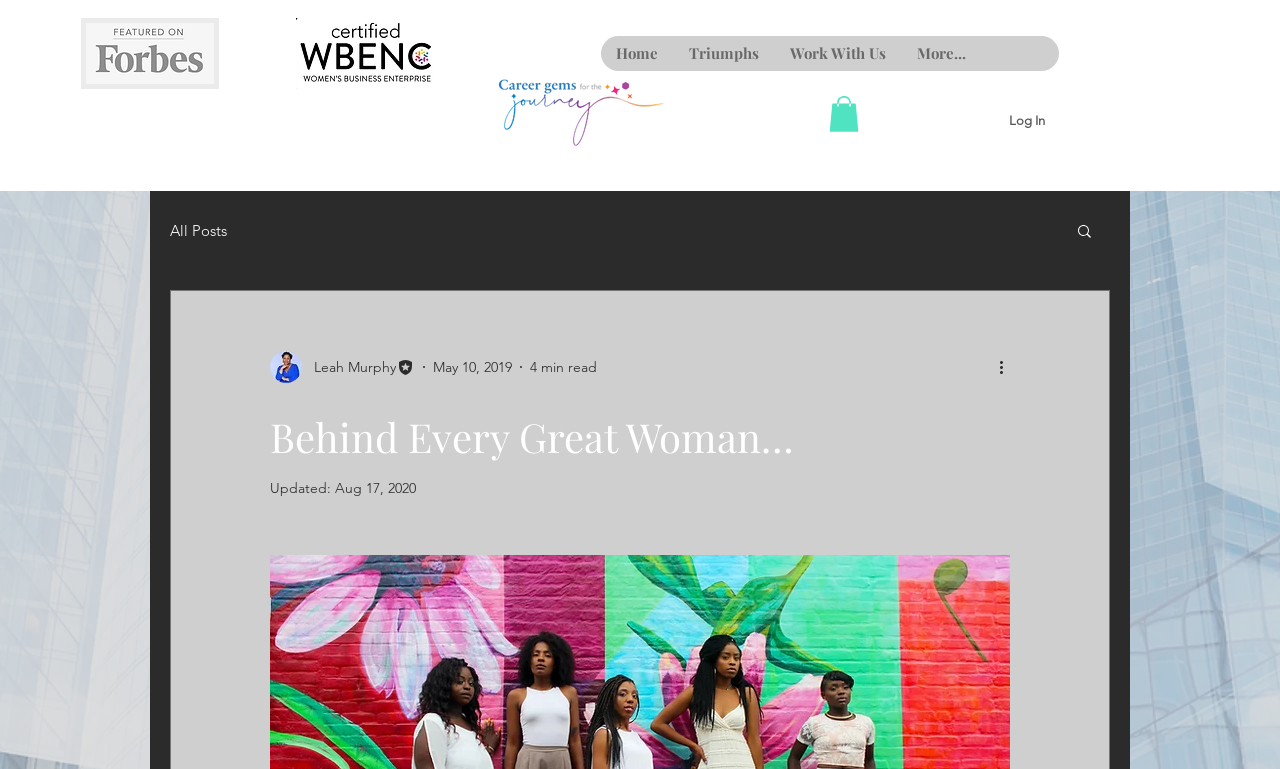Use one word or a short phrase to answer the question provided: 
What is the logo above the navigation menu?

Templogo1.png